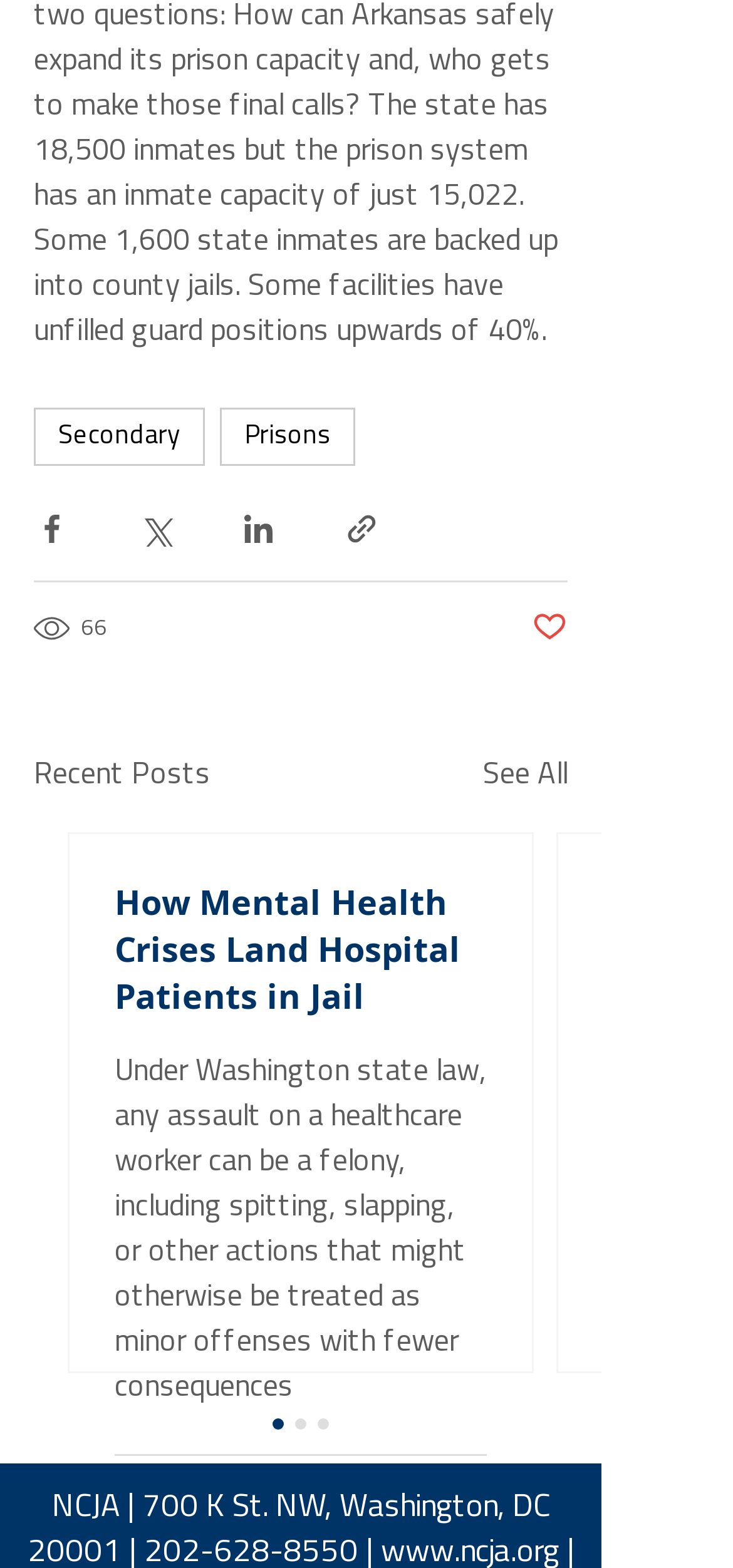Refer to the screenshot and give an in-depth answer to this question: What is the text above the 'See All' link?

The text above the 'See All' link is 'Recent Posts' because the 'heading' element with the ID 484 has the text 'Recent Posts' and is located above the 'link' element with the ID 485, which has the text 'See All'.